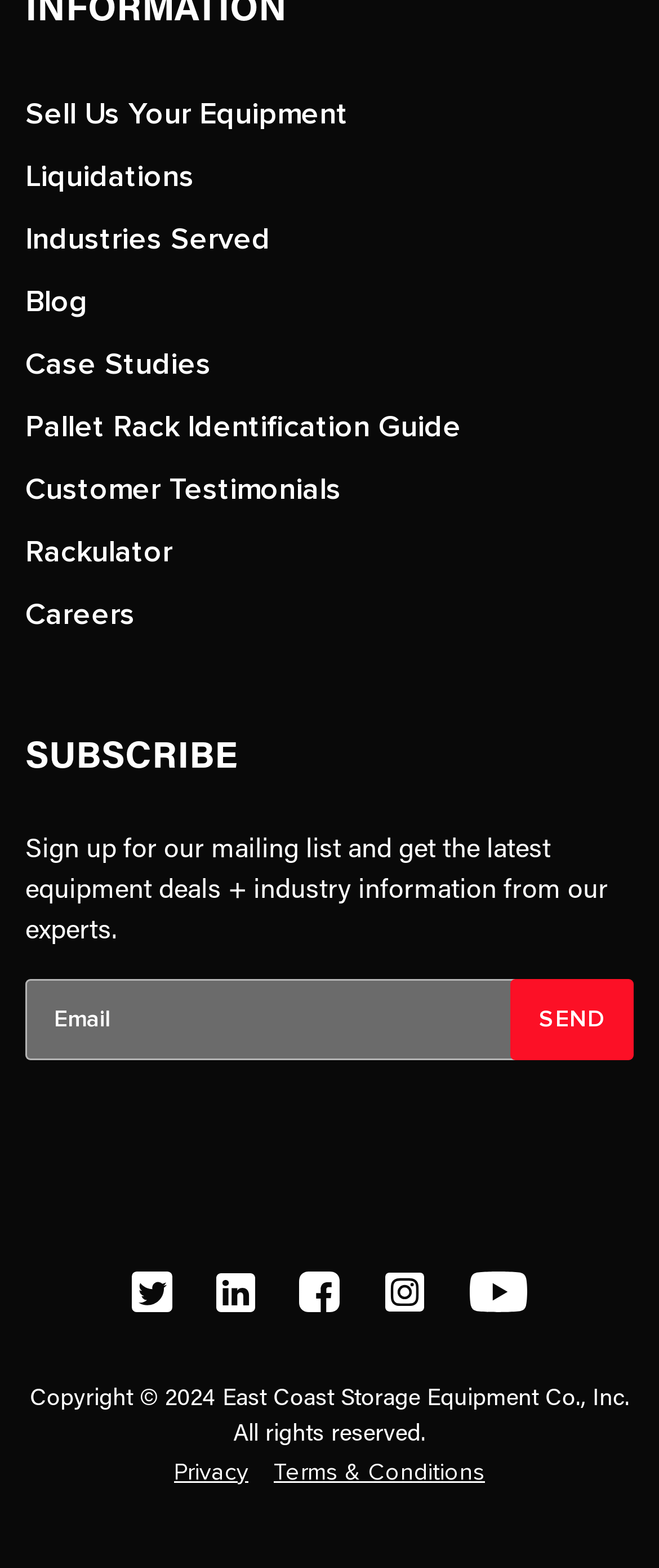Please indicate the bounding box coordinates of the element's region to be clicked to achieve the instruction: "Click on 'Sell Us Your Equipment'". Provide the coordinates as four float numbers between 0 and 1, i.e., [left, top, right, bottom].

[0.038, 0.051, 0.962, 0.091]